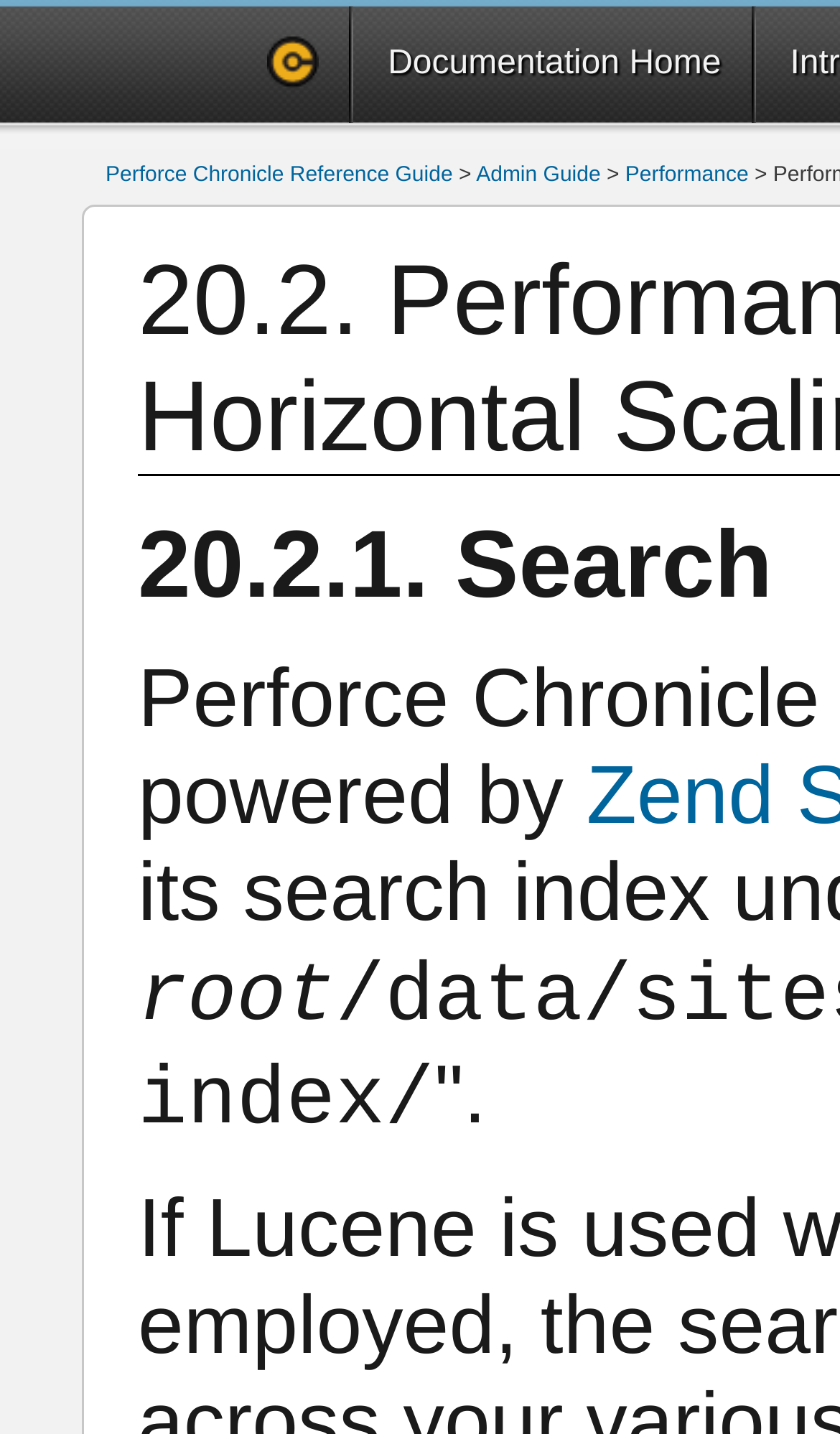What is the color of the background?
Using the image as a reference, answer with just one word or a short phrase.

Unknown